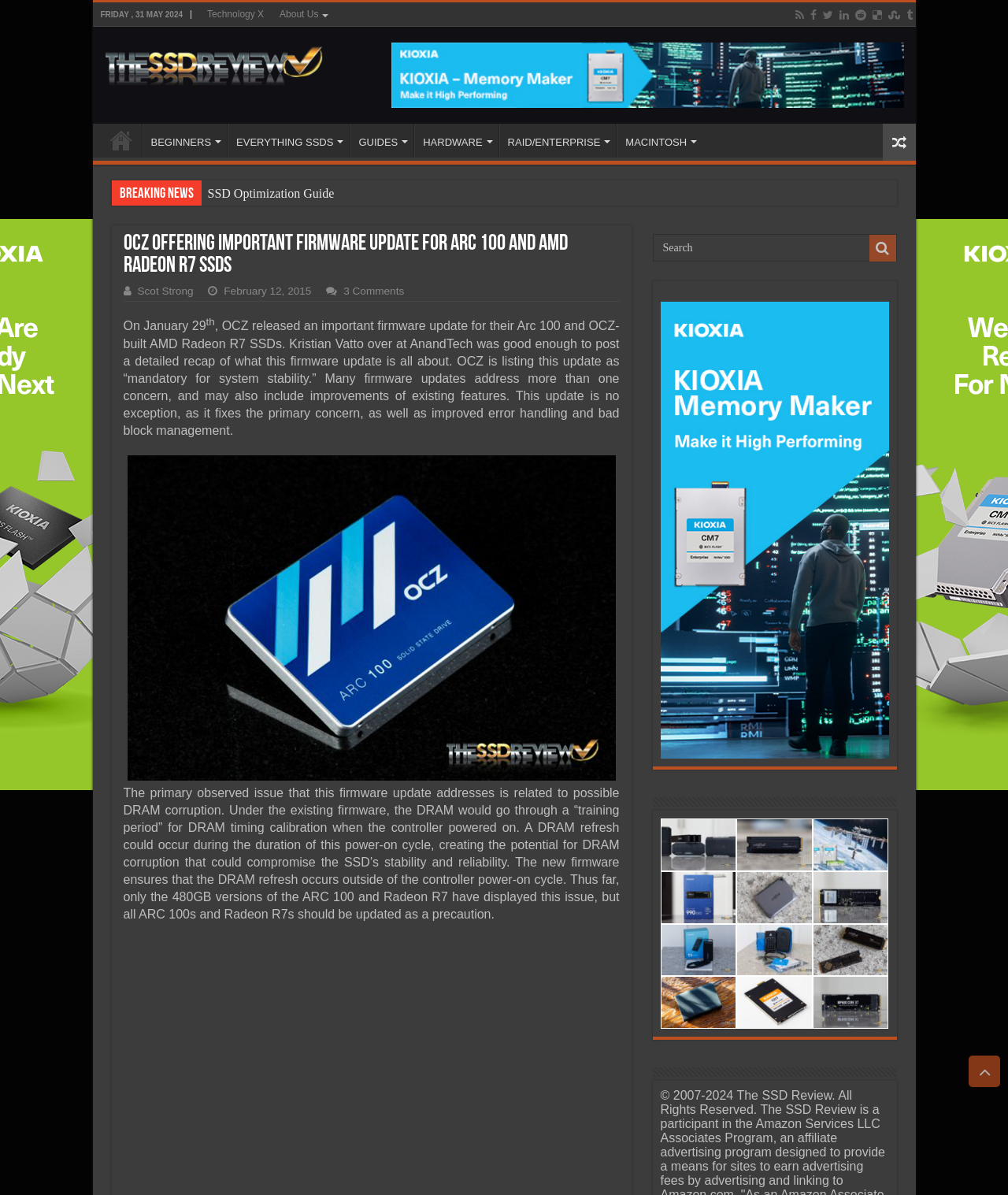Could you find the bounding box coordinates of the clickable area to complete this instruction: "Scroll to top"?

[0.961, 0.883, 0.992, 0.91]